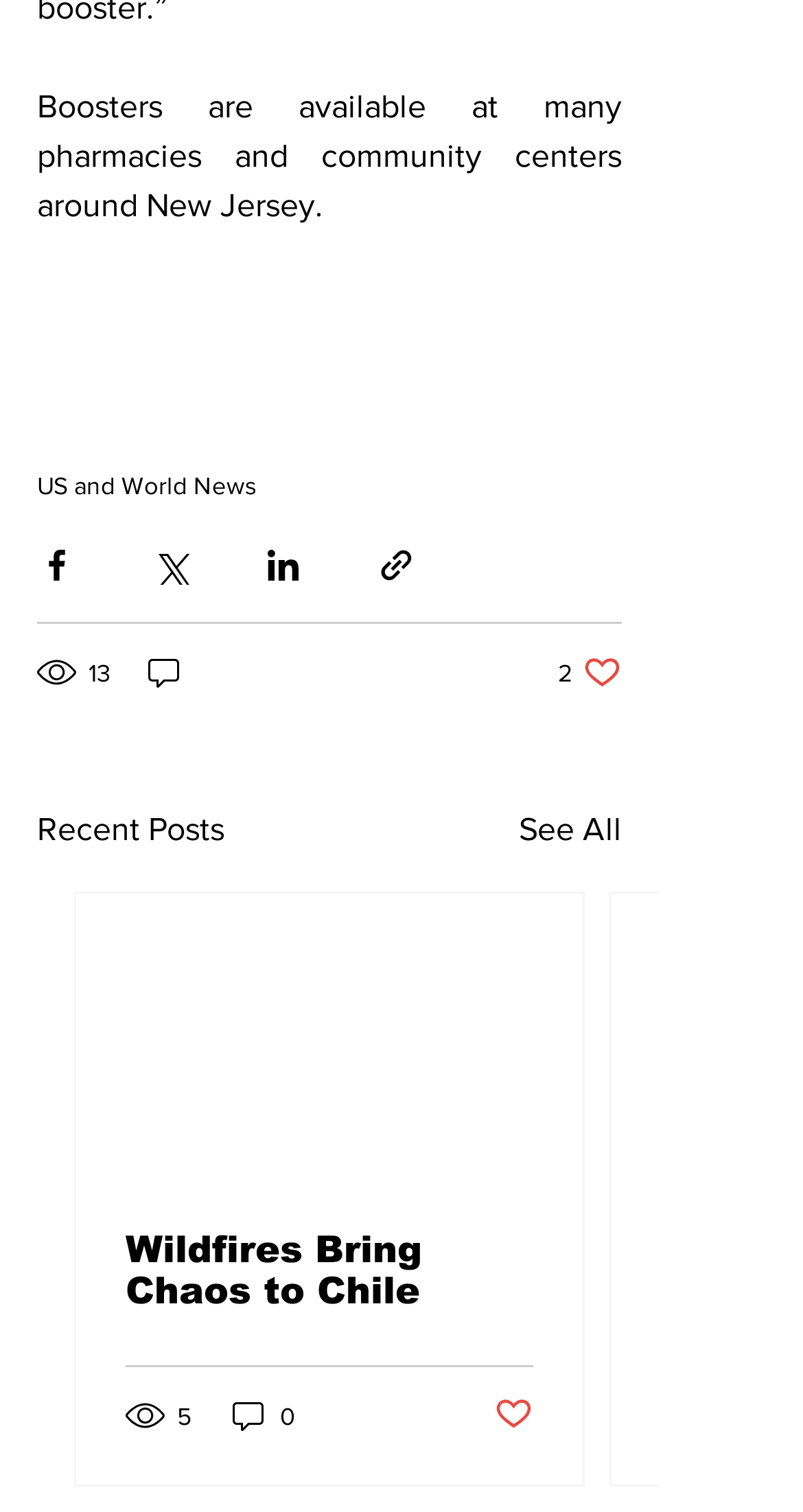Pinpoint the bounding box coordinates of the element to be clicked to execute the instruction: "Read US and World News".

[0.046, 0.312, 0.321, 0.331]